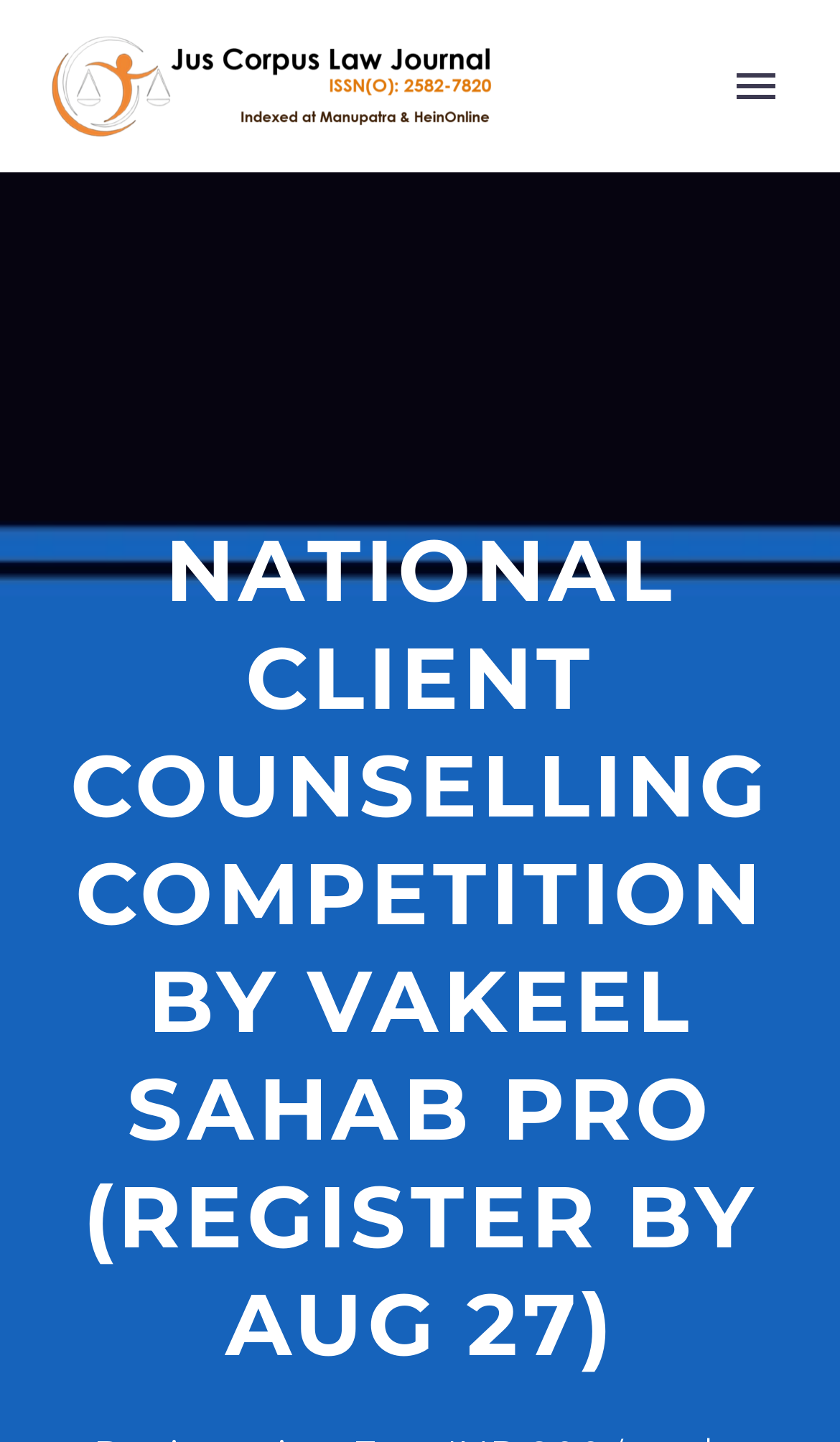Create an elaborate caption for the webpage.

The webpage appears to be a registration page for the National Client Counselling Competition by Vakeel Sahab Pro. At the top left, there is an image of the Jus Corpus logo. Next to it, on the top right, is a button labeled "Primary Menu". Below the logo, there is a horizontal navigation menu with links to various pages, including "Home", "About Us", "Team", "Blogs", "Journal", "Opportunity Hub", and "Policies & Guidelines". 

The main content of the page is a heading that spans the entire width, stating the name of the competition and the registration deadline, August 27. 

In the bottom half of the page, there is a search bar with a textbox and a search button. The search bar is positioned near the top of the bottom half of the page, leaving a significant amount of empty space below it. 

The registration fee, INR 299/- only, is not explicitly mentioned on the page, but it is provided in the meta description.